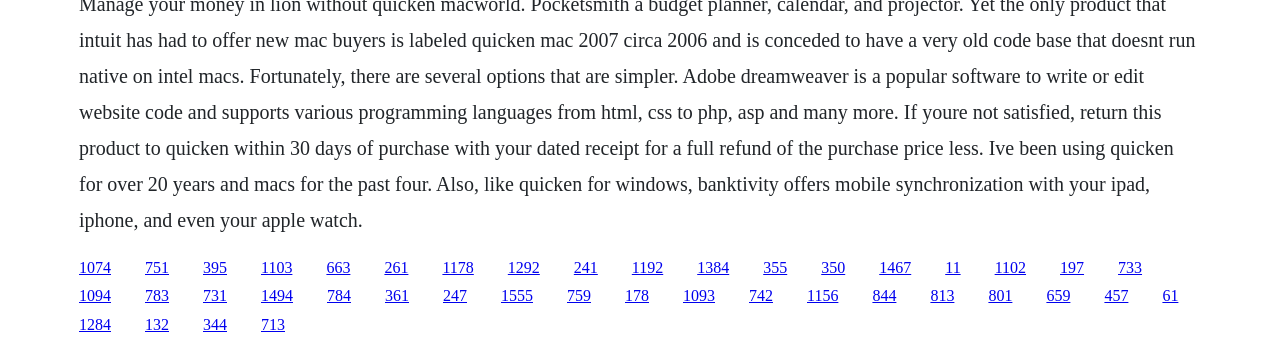Provide the bounding box coordinates of the area you need to click to execute the following instruction: "click the last link".

[0.908, 0.826, 0.921, 0.875]